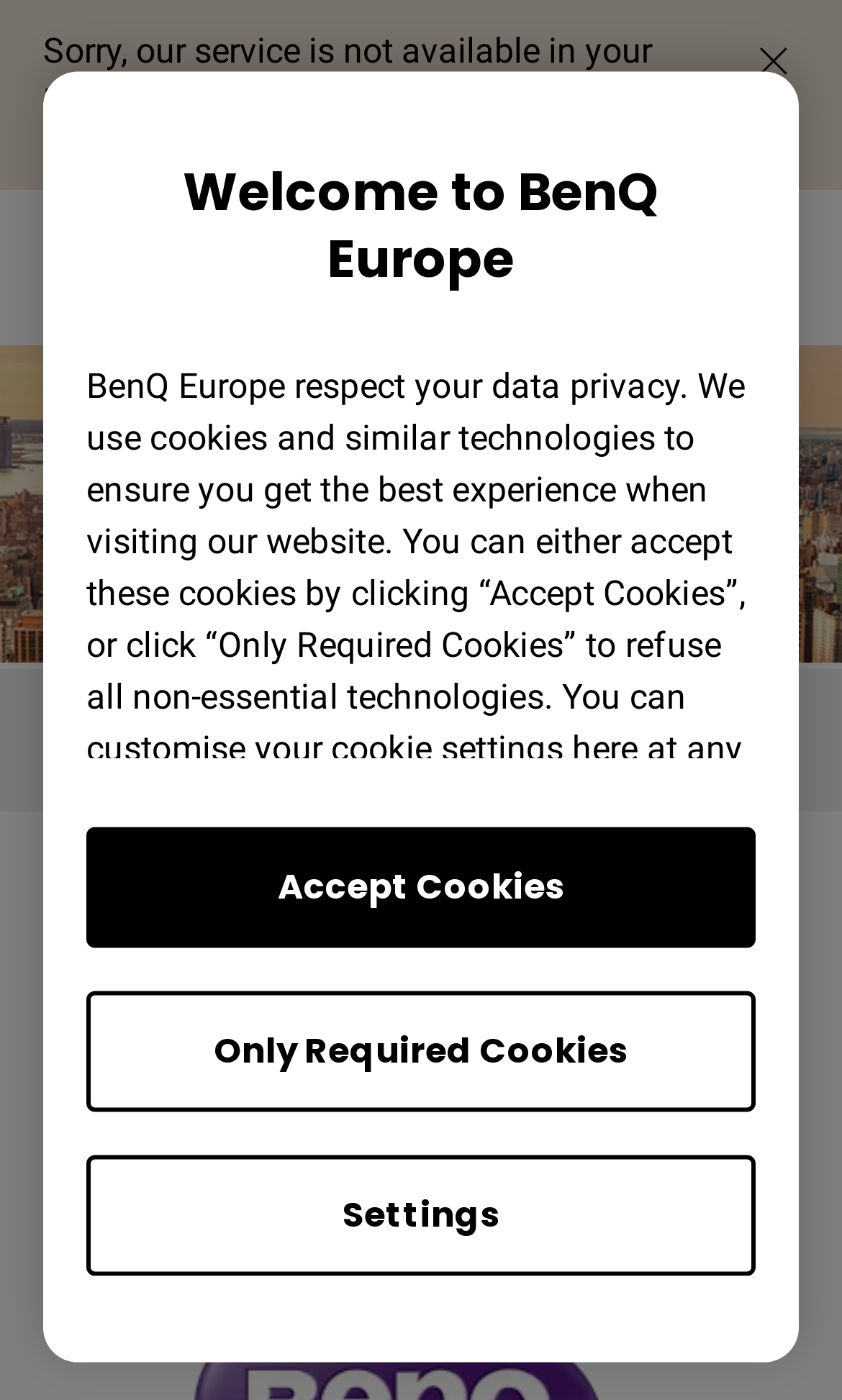What is the date mentioned on the webpage?
Using the visual information from the image, give a one-word or short-phrase answer.

06-29-2021